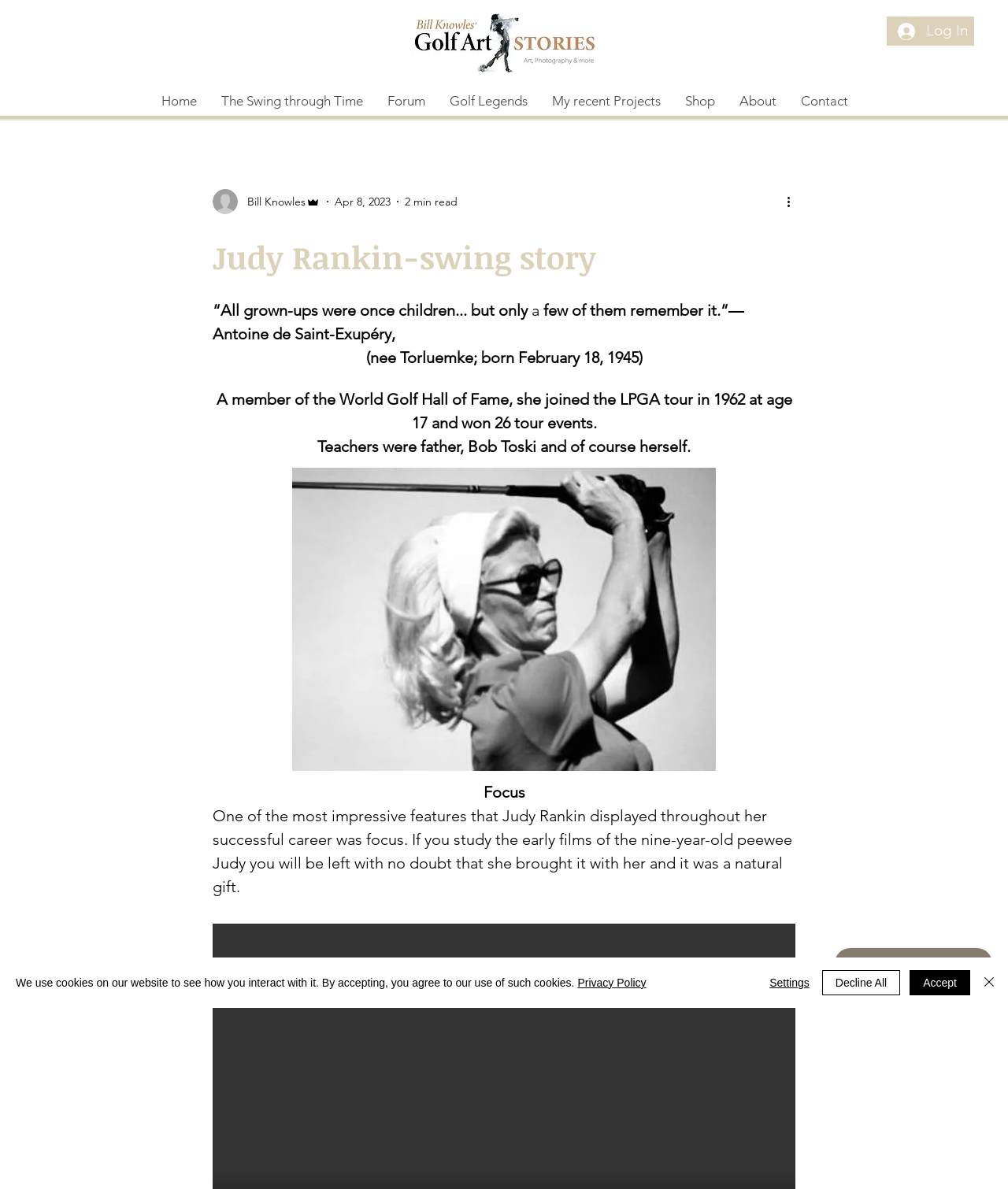Using the image as a reference, answer the following question in as much detail as possible:
How old was Judy Rankin when she joined the LPGA tour?

According to the webpage content, Judy Rankin joined the LPGA tour in 1962 at the age of 17.